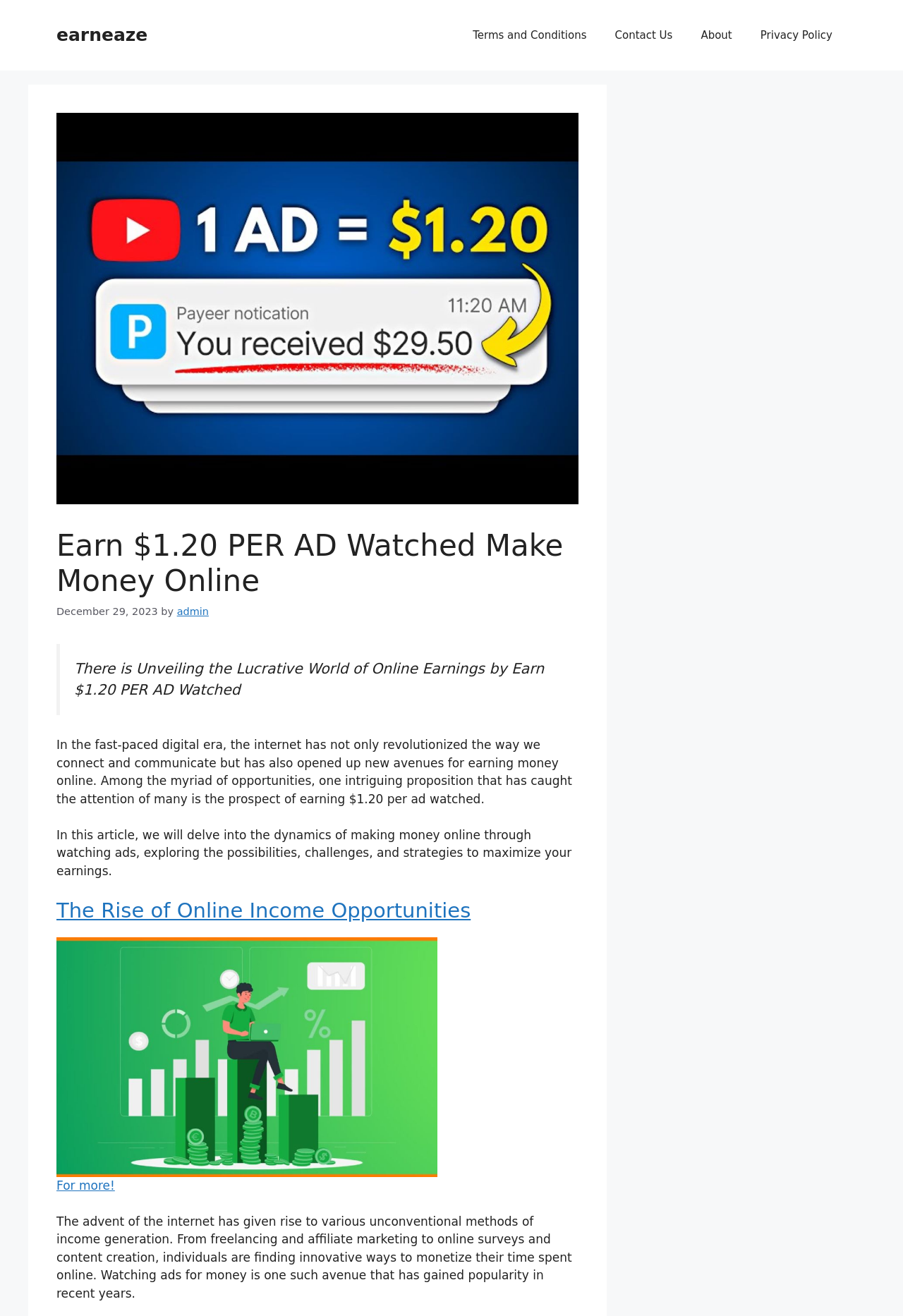Please determine the bounding box coordinates for the UI element described as: "Contact Us".

[0.665, 0.011, 0.76, 0.043]